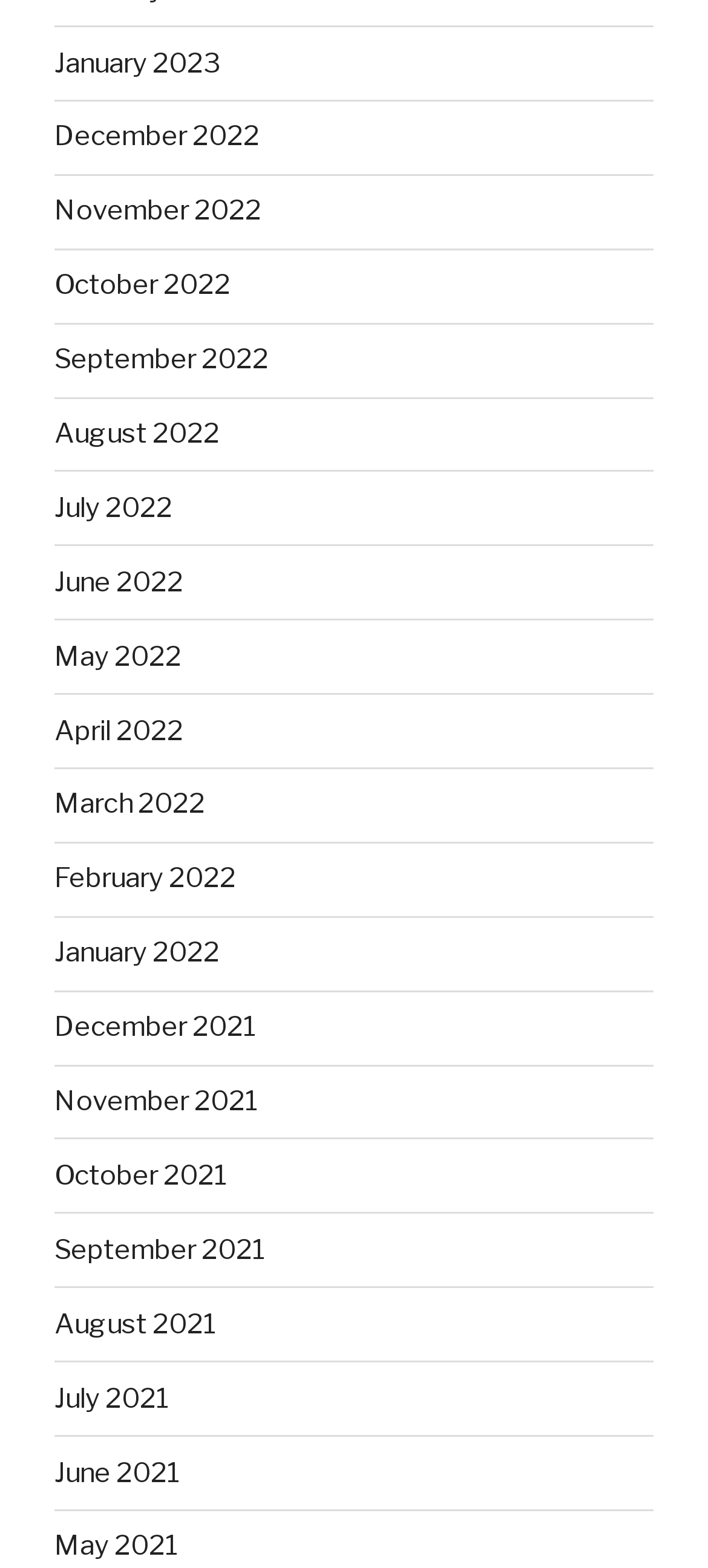Pinpoint the bounding box coordinates of the clickable area necessary to execute the following instruction: "go to December 2022". The coordinates should be given as four float numbers between 0 and 1, namely [left, top, right, bottom].

[0.077, 0.077, 0.367, 0.098]